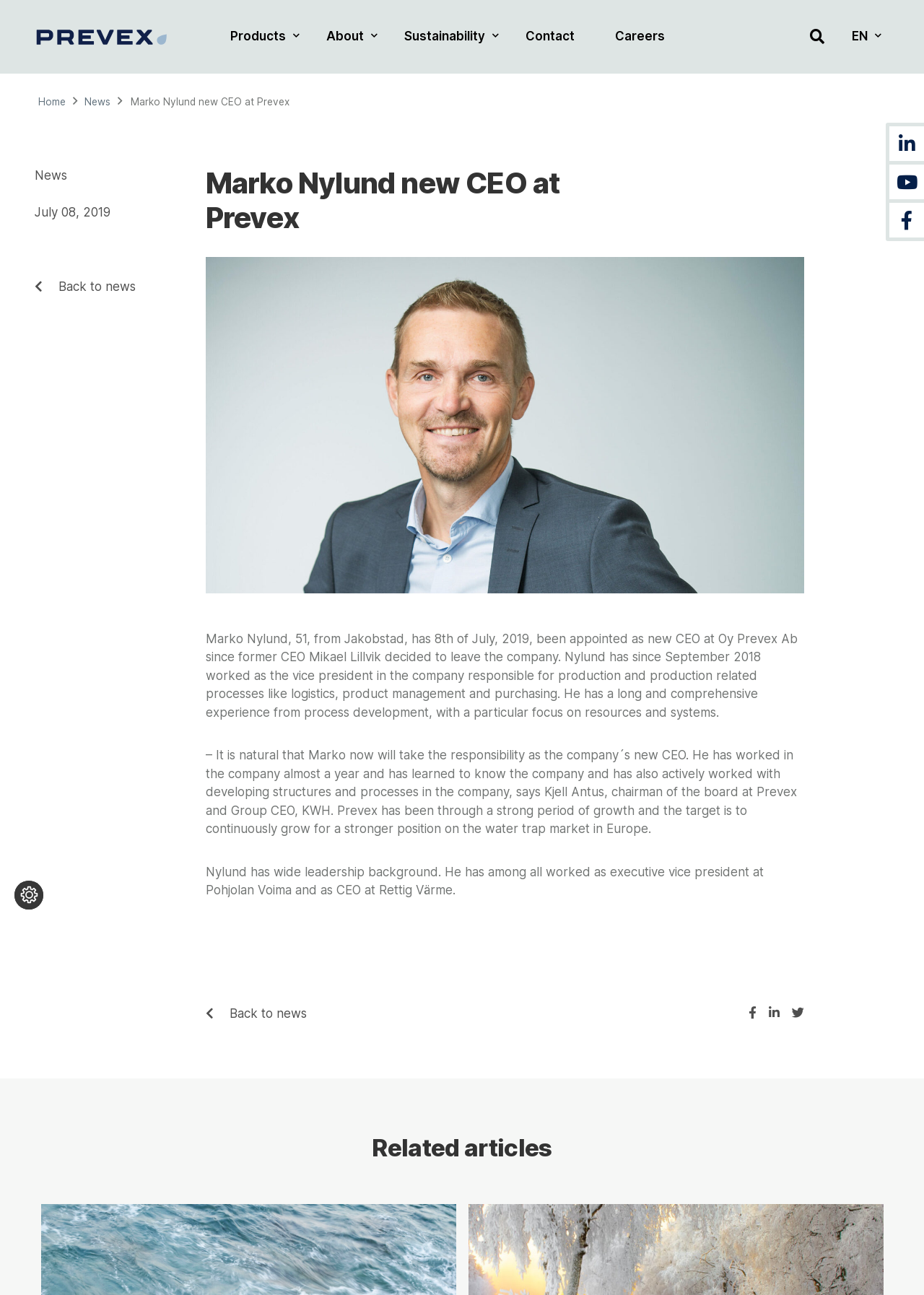Reply to the question below using a single word or brief phrase:
What is Marko Nylund's previous experience?

Executive vice president at Pohjolan Voima and CEO at Rettig Värme